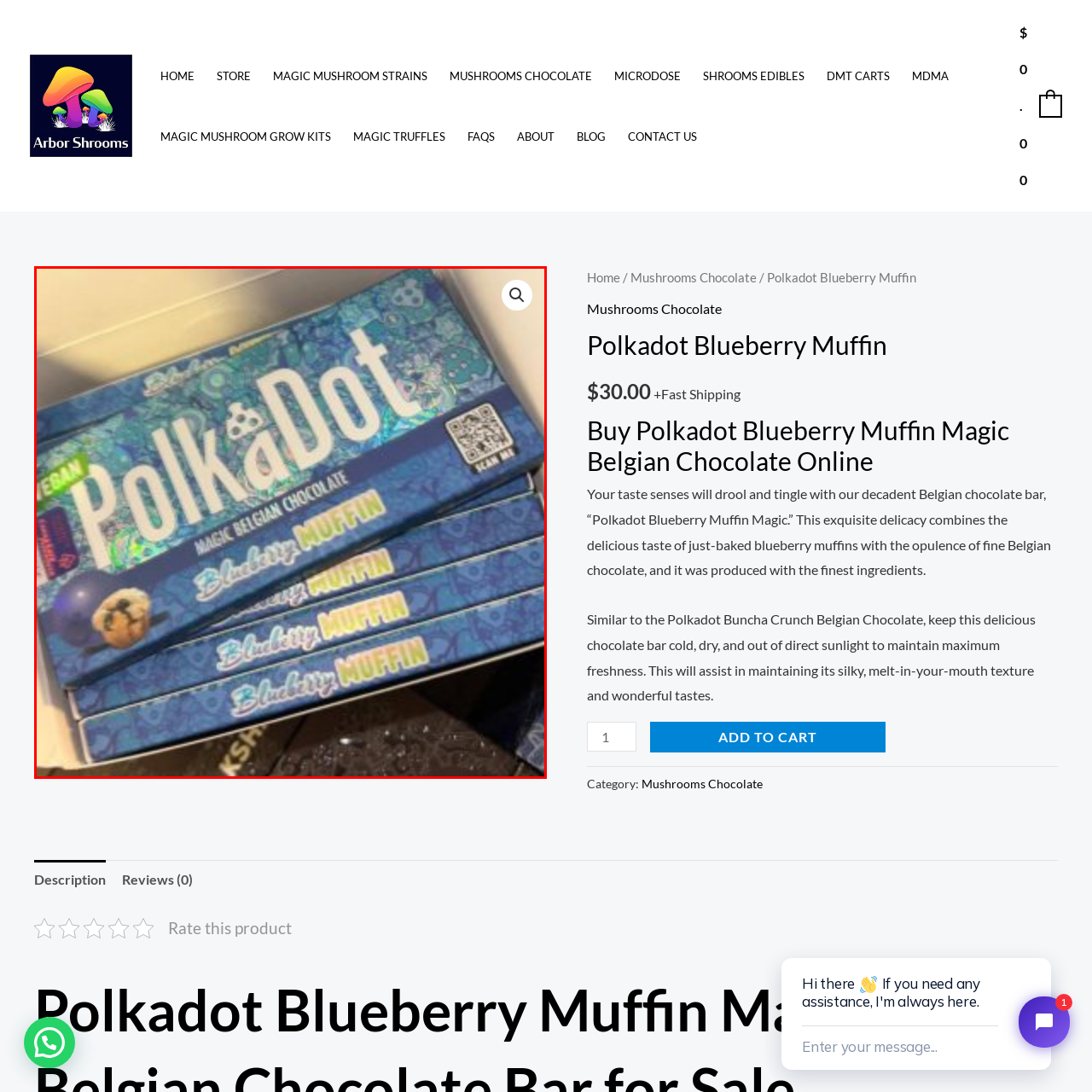Explain thoroughly what is happening in the image that is surrounded by the red box.

The image showcases the vibrant packaging of "Polkadot Blueberry Muffin" Magic Belgian Chocolate bars. Nestled in a box, several bars are stacked, each prominently displaying the brand name “Polkadot” in bold, eye-catching font along with colorful artwork reminiscent of blueberry muffins. The packaging features a blue and floral design, enhancing its appeal. A vegan label emphasizes its plant-based ingredients, while a QR code invites customers to scan for more information. This delectable treat promises a delightful combination of flavors, expertly crafted to evoke the taste of fresh blueberry muffins in chocolate form.